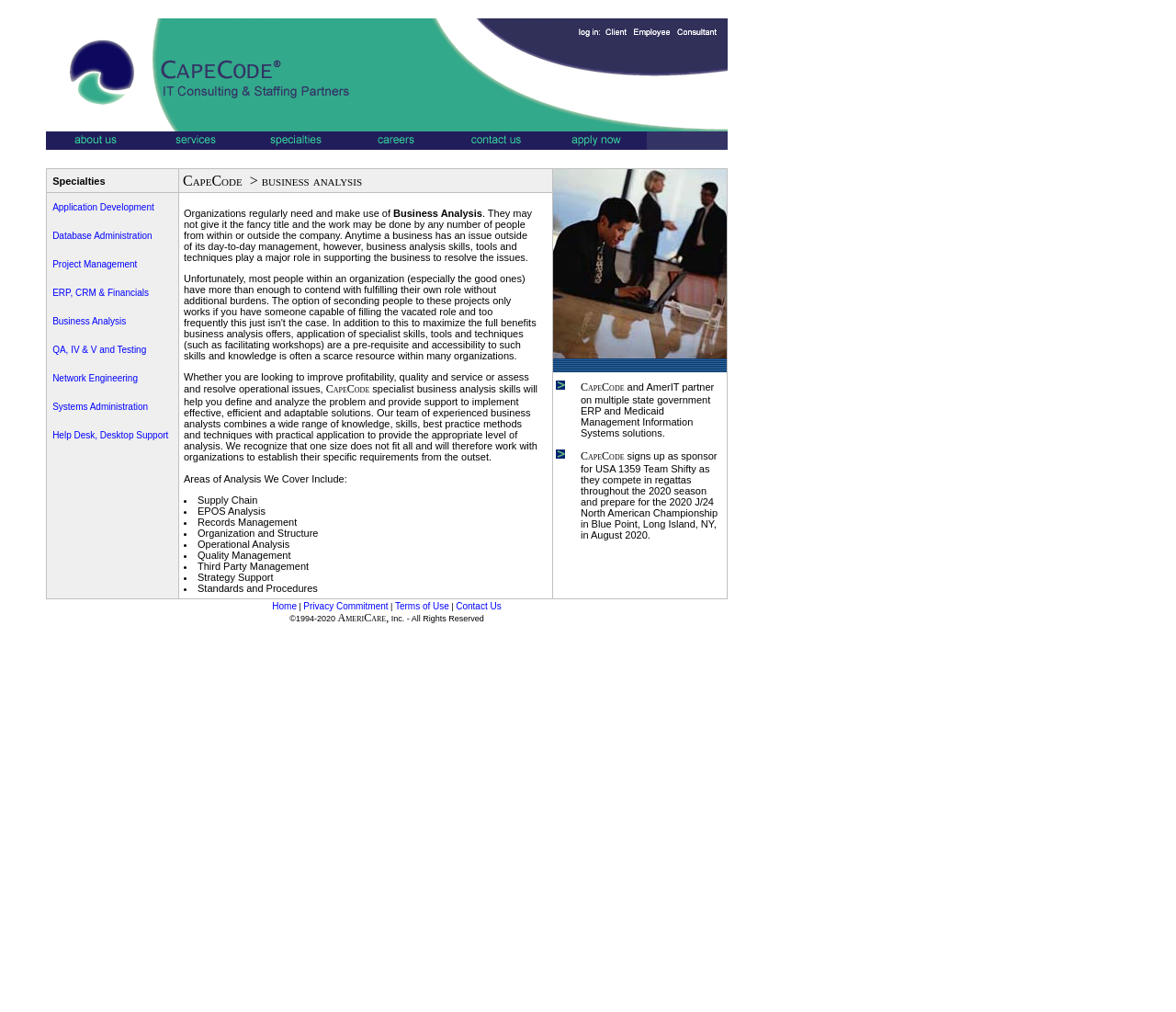Please specify the coordinates of the bounding box for the element that should be clicked to carry out this instruction: "read about CapeCode business analysis". The coordinates must be four float numbers between 0 and 1, formatted as [left, top, right, bottom].

[0.039, 0.166, 0.619, 0.592]